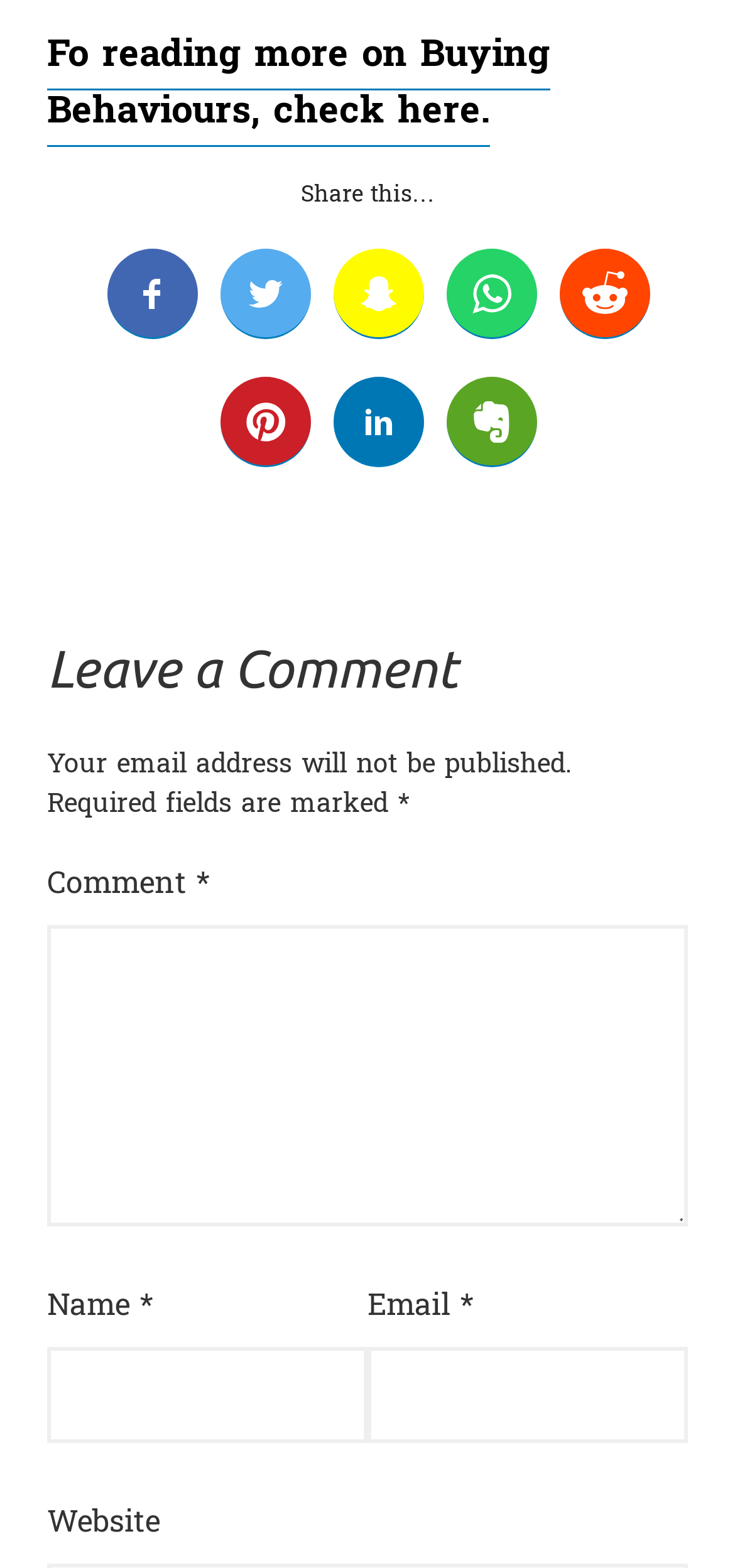What is the topic related to the link 'Fo reading more on Buying Behaviours, check here.'?
Look at the image and respond with a one-word or short phrase answer.

Buying Behaviours